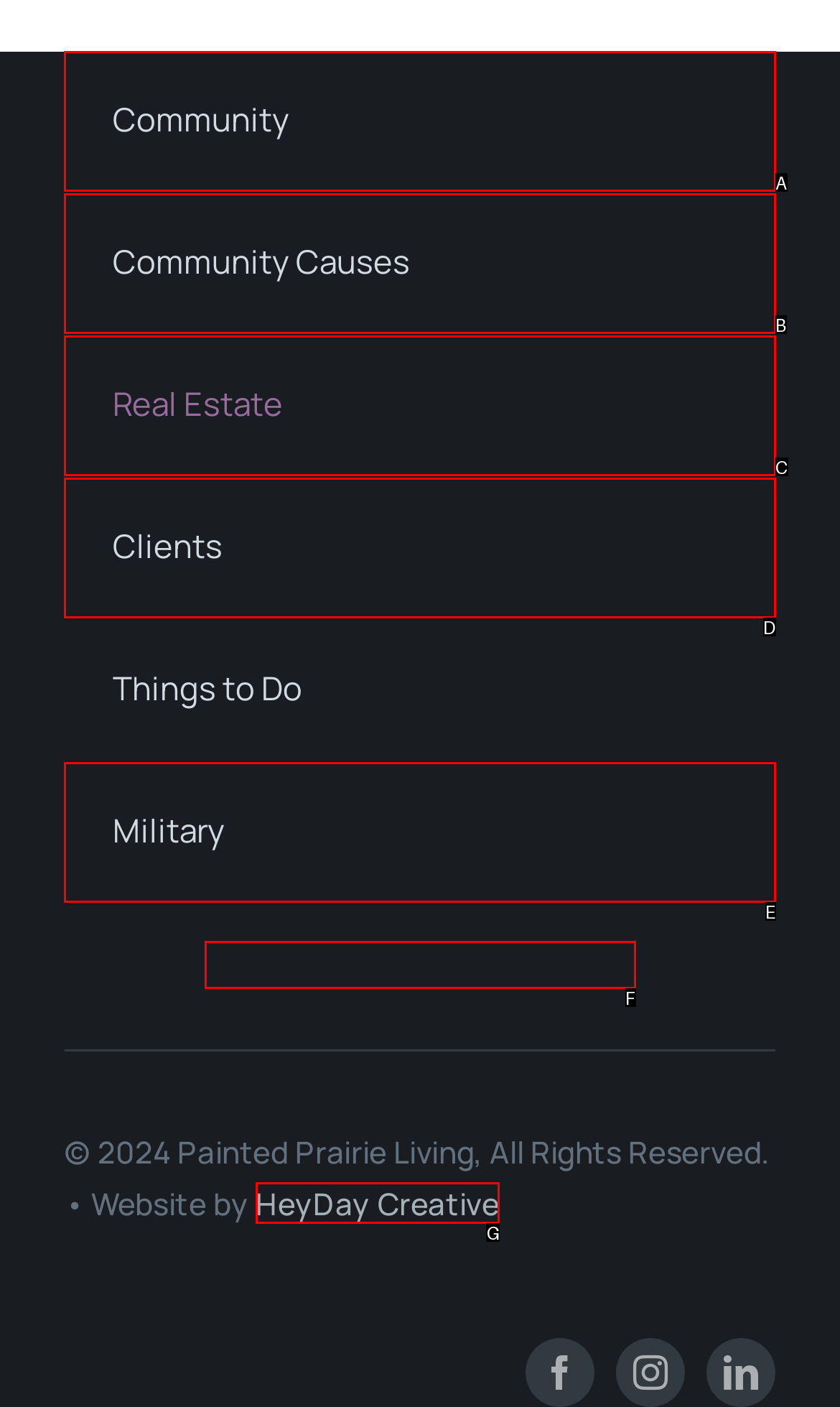Tell me which option best matches this description: Clients
Answer with the letter of the matching option directly from the given choices.

D